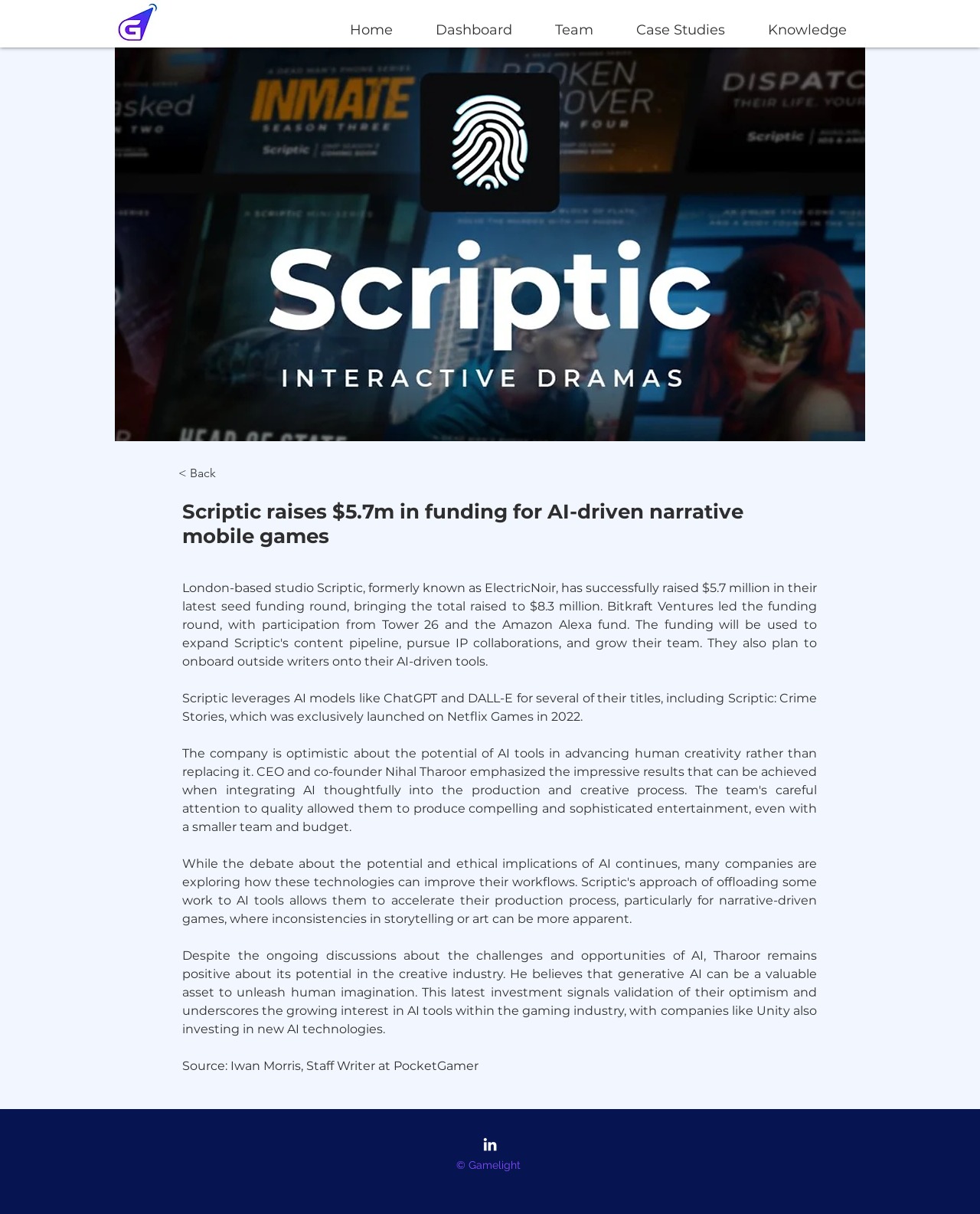Using the webpage screenshot, locate the HTML element that fits the following description and provide its bounding box: "Case Studies".

[0.62, 0.005, 0.754, 0.033]